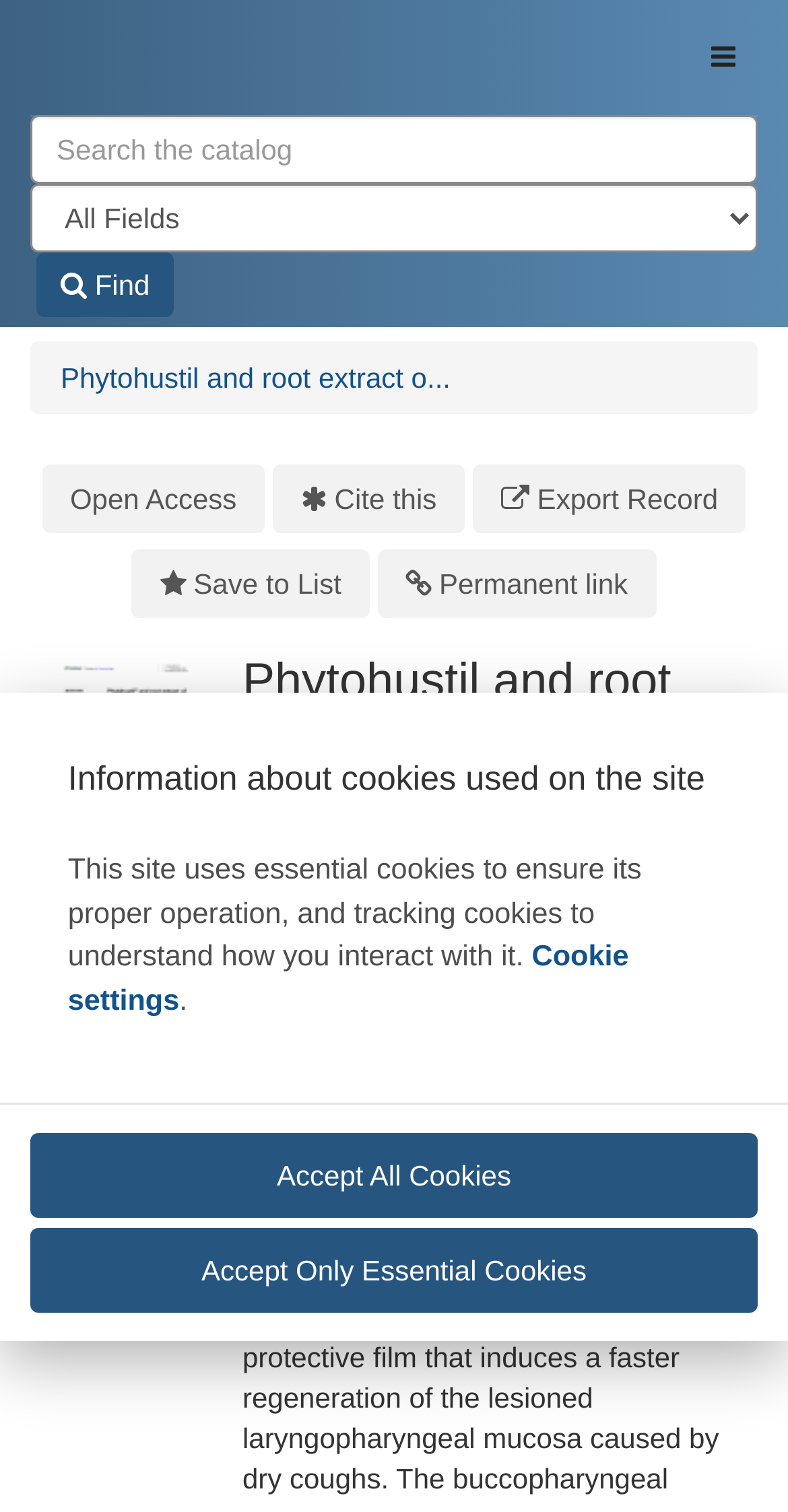Please determine the bounding box coordinates for the UI element described here. Use the format (top-left x, top-left y, bottom-right x, bottom-right y) with values bounded between 0 and 1: Find

[0.046, 0.167, 0.221, 0.21]